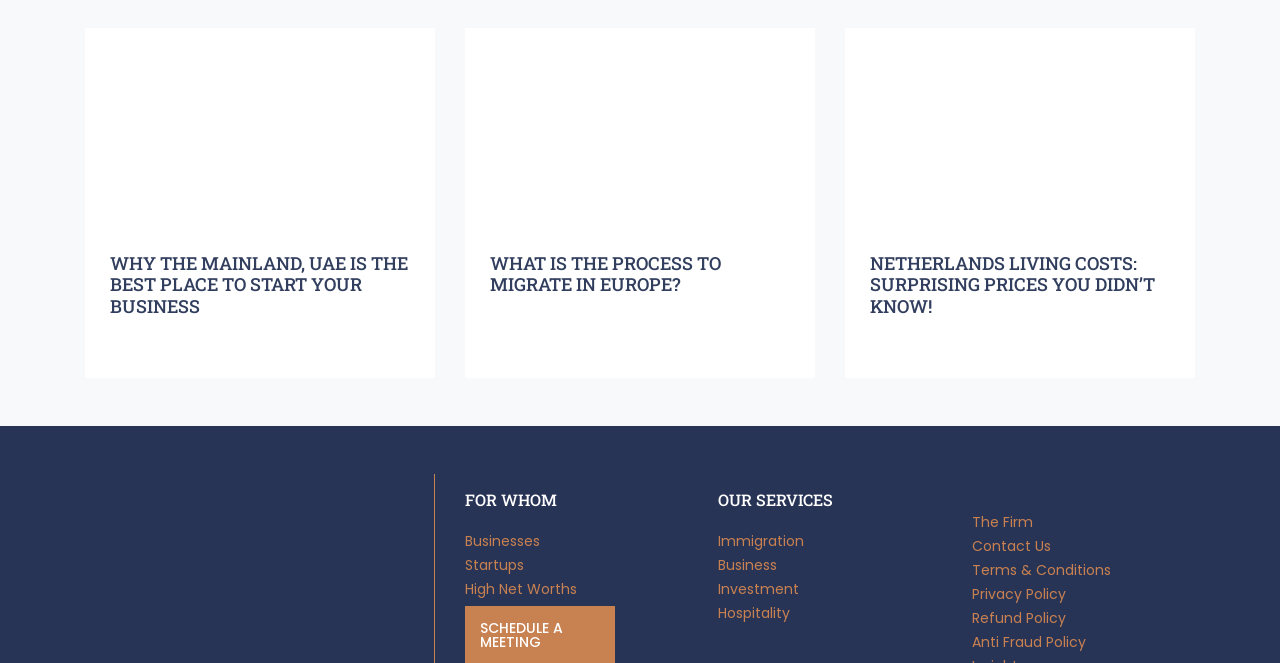Using the elements shown in the image, answer the question comprehensively: How many links are there under 'OUR SERVICES'?

Under the heading 'OUR SERVICES', there are five links: 'Immigration', 'Business', 'Investment', 'Hospitality', and 'The Firm'.